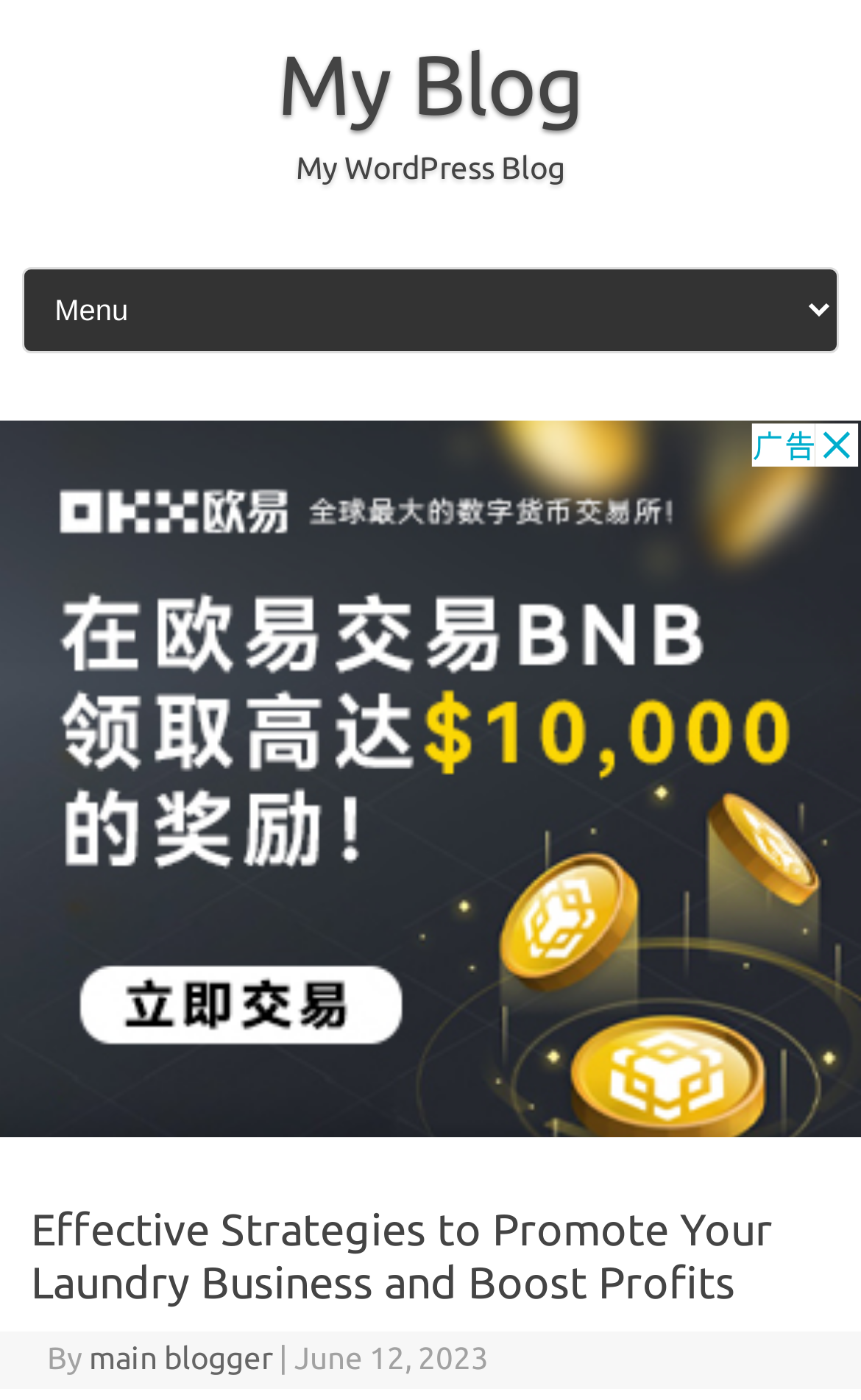Describe every aspect of the webpage in a detailed manner.

The webpage is about promoting a laundry business and boosting profits. At the top, there is a link to "My Blog" and a static text "My WordPress Blog" positioned next to each other, taking up about half of the screen width. Below them, there is a combobox that spans almost the entire screen width.

The main content of the webpage is an iframe that occupies the majority of the screen, with an advertisement at the top. Within the iframe, there is a header section that contains the title "Effective Strategies to Promote Your Laundry Business and Boost Profits" in a large font size. Below the title, there is a byline that includes the text "By", a link to the main blogger, a separator "|", and the date "June 12, 2023".